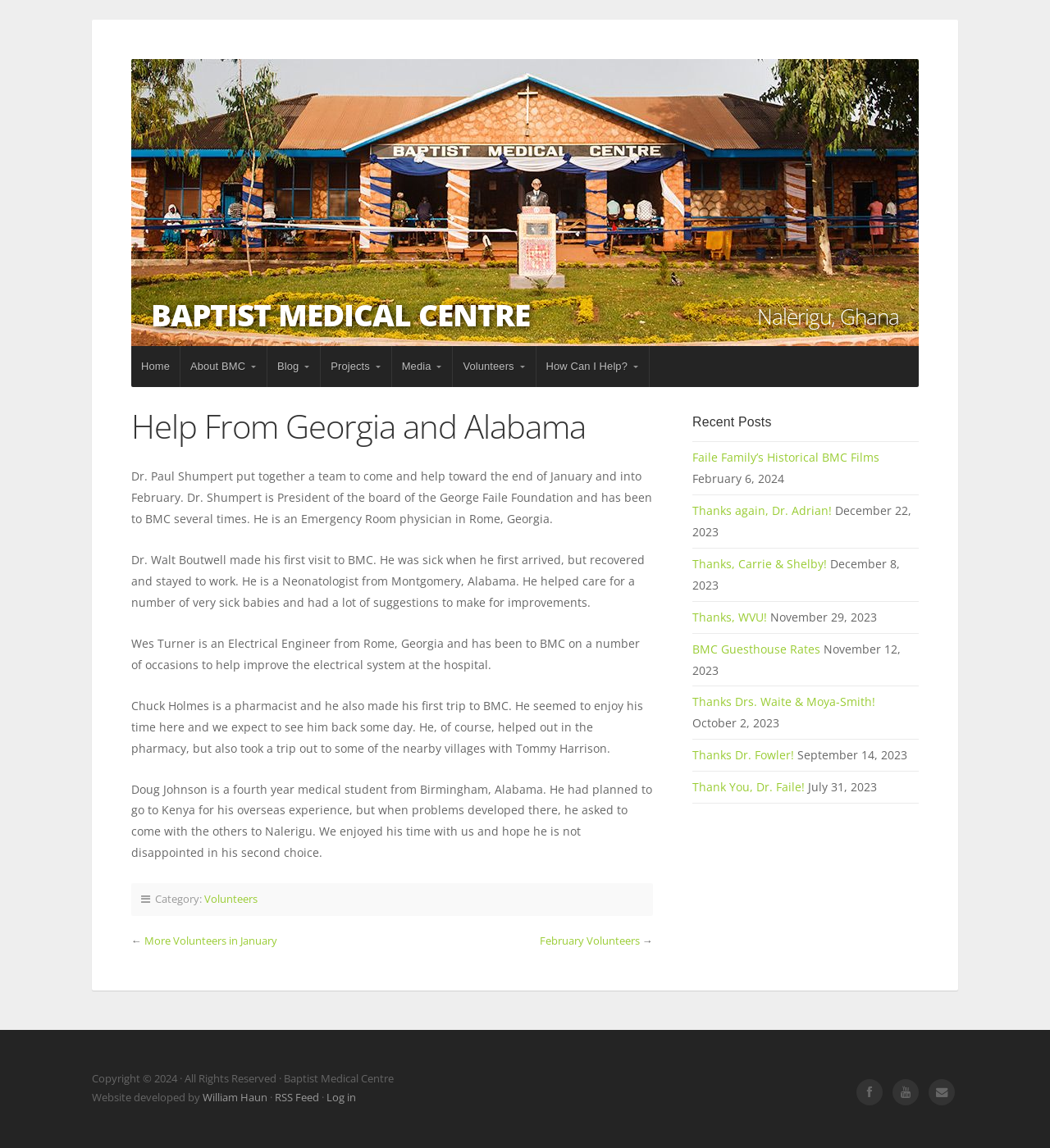Specify the bounding box coordinates of the region I need to click to perform the following instruction: "Check the recent post dated February 6, 2024". The coordinates must be four float numbers in the range of 0 to 1, i.e., [left, top, right, bottom].

[0.659, 0.41, 0.747, 0.424]